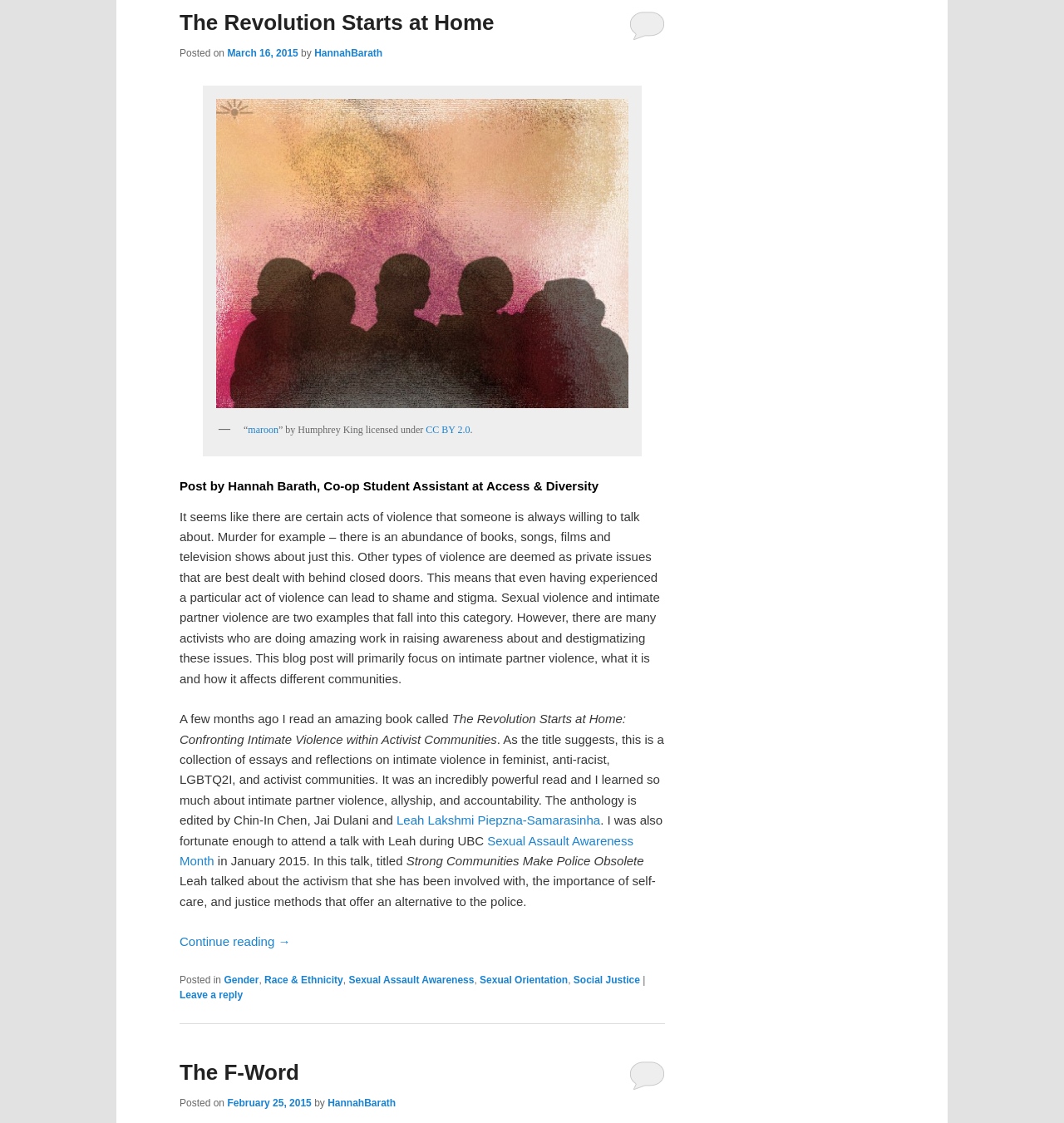Please determine the bounding box coordinates of the area that needs to be clicked to complete this task: 'Learn more about Sexual Assault Awareness Month'. The coordinates must be four float numbers between 0 and 1, formatted as [left, top, right, bottom].

[0.169, 0.742, 0.595, 0.773]